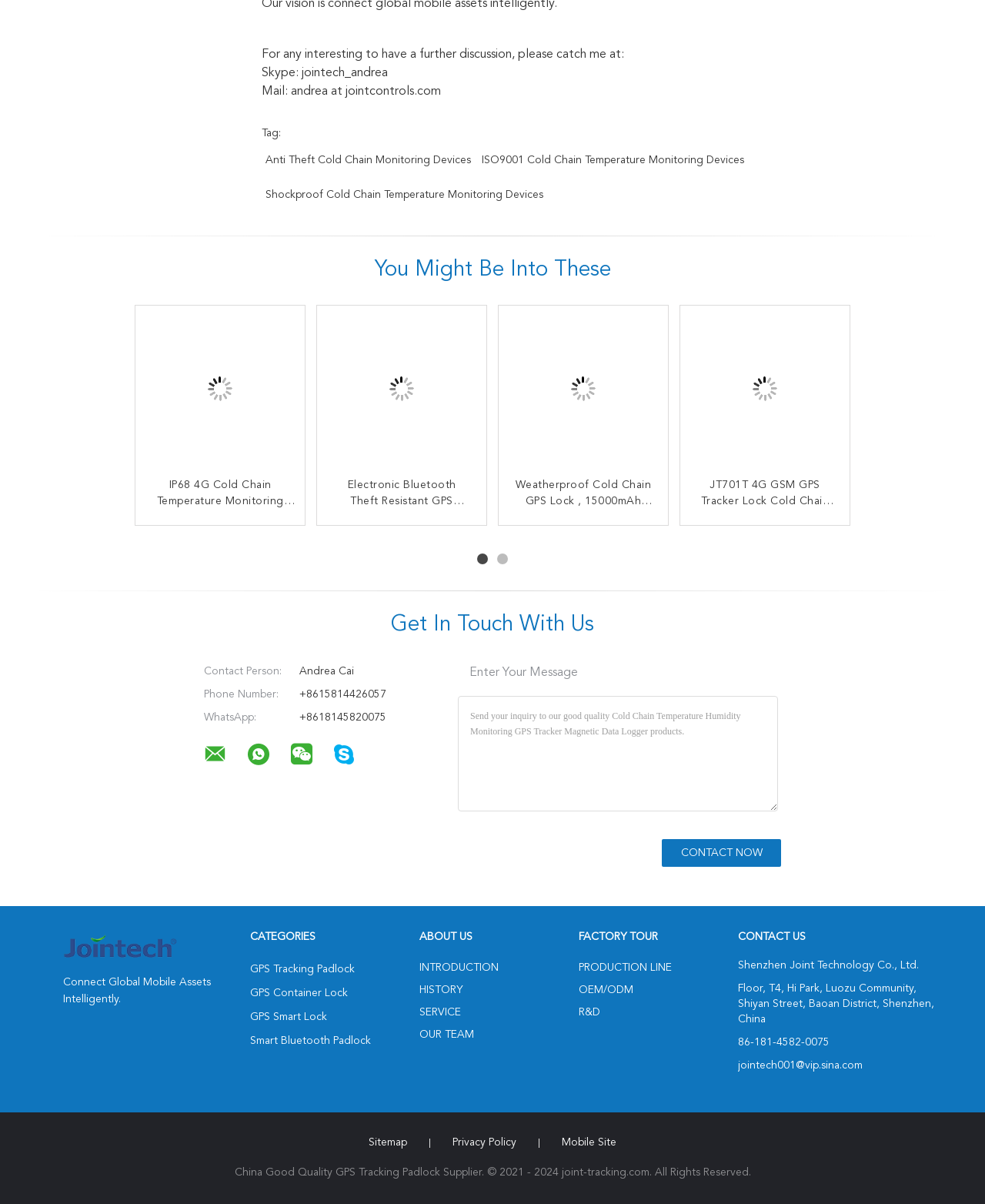What type of products does the company offer?
Using the screenshot, give a one-word or short phrase answer.

GPS tracking devices